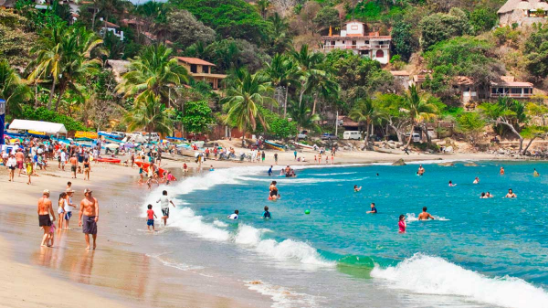Generate a comprehensive caption that describes the image.

The image captures a vibrant beach scene in Puerto Vallarta, showcasing a lively atmosphere during a sunny day. Clear turquoise waters glisten under the sunlight, with several beachgoers enjoying the waves and swimming. In the foreground, a few individuals stroll along the sandy shore, while others engage in activities like splashing in the water or playing along the beach's edge. Lush palm trees frame the backdrop, contrasting beautifully with the sandy beach, while colorful umbrellas dot the shoreline, suggesting a well-loved spot for relaxation and leisure. The hillside in the background is dotted with rustic buildings, hinting at the local culture and lifestyle. This idyllic scene reflects the spirit of a popular tourist destination, especially in light of the seasonal festivities that attract visitors to the Bay of Banderas.